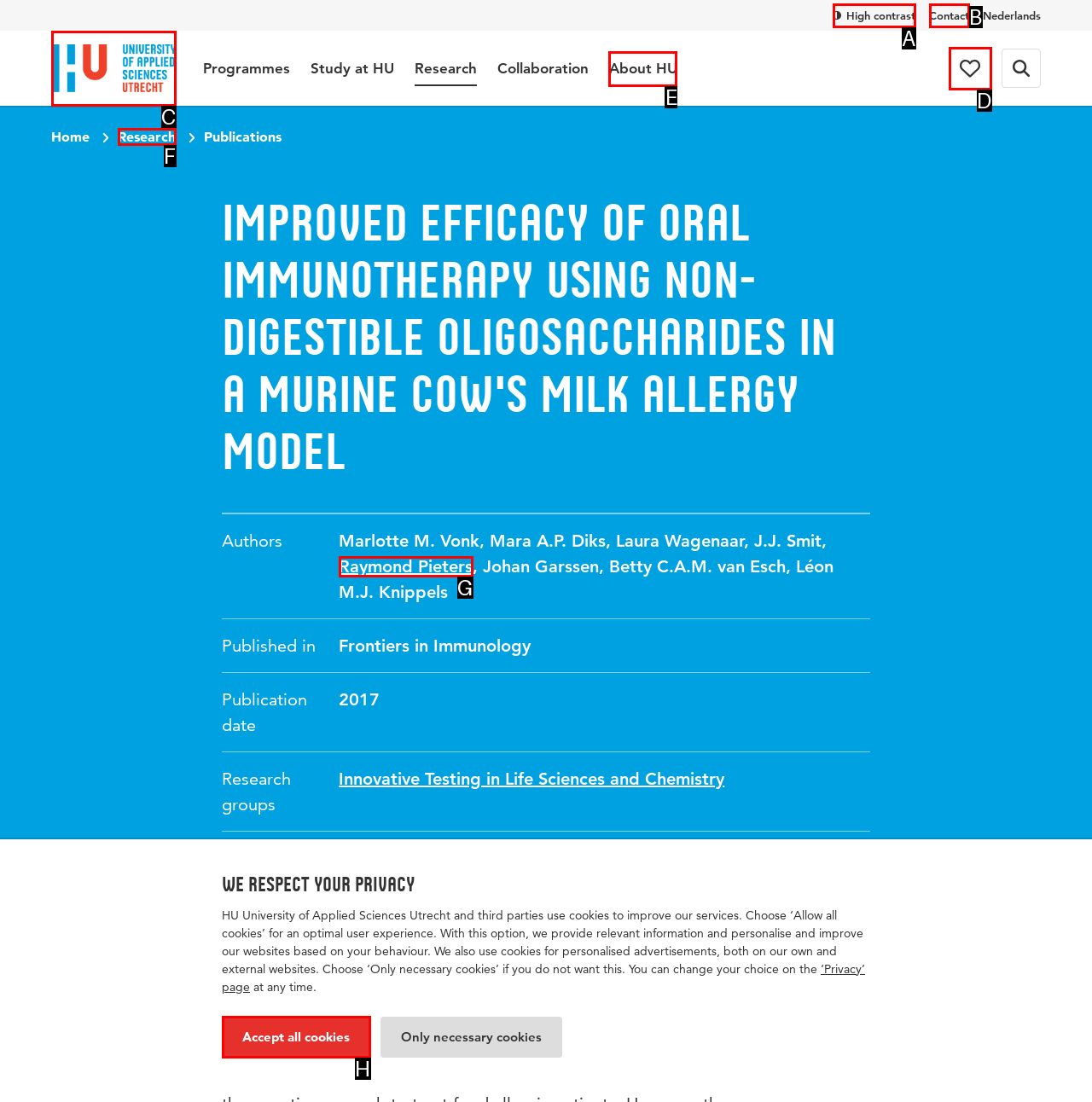Tell me which element should be clicked to achieve the following objective: Click the 'Logo Hogeschool Utrecht' link
Reply with the letter of the correct option from the displayed choices.

C